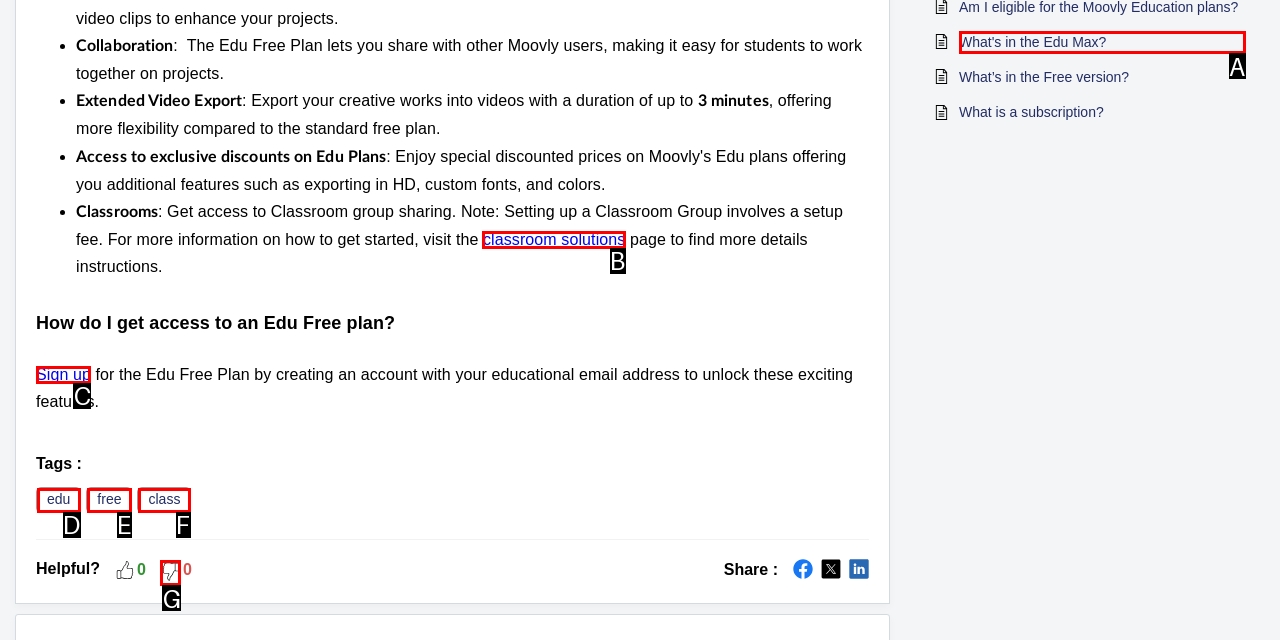Using the description: classroom solutions, find the HTML element that matches it. Answer with the letter of the chosen option.

B